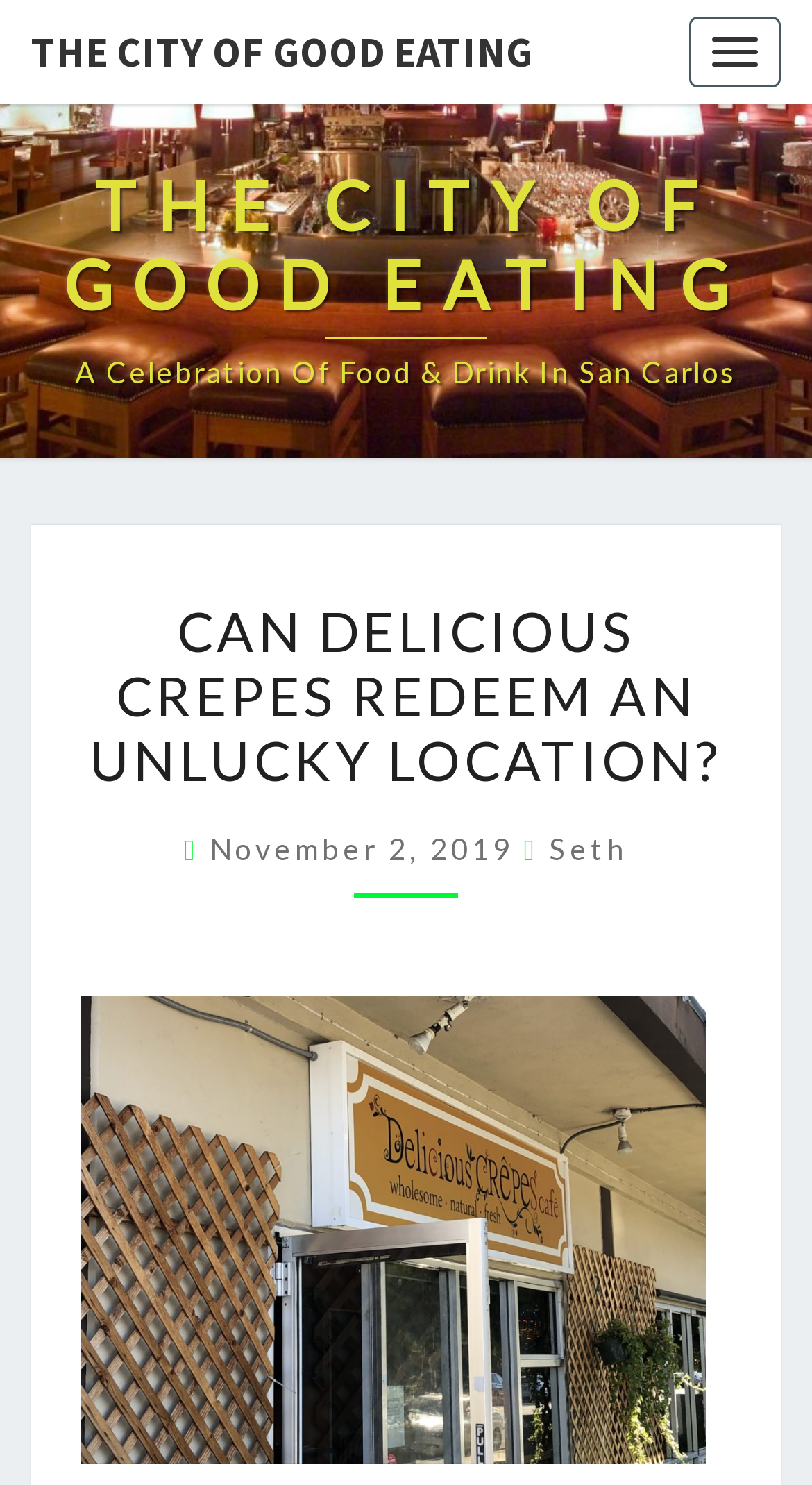Locate the bounding box of the user interface element based on this description: "The City of Good Eating".

[0.0, 0.0, 0.695, 0.07]